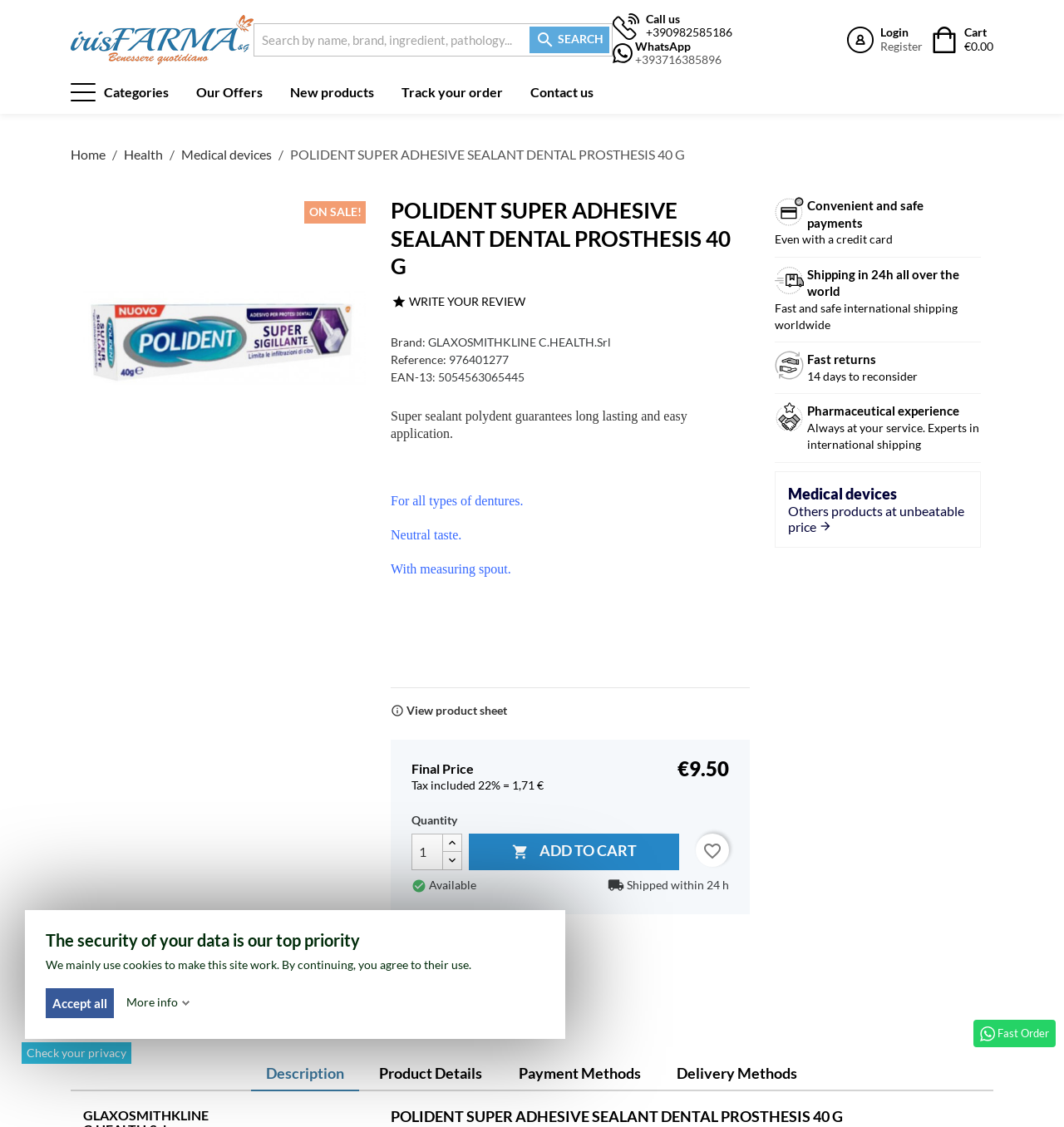Identify the bounding box of the UI component described as: "parent_node: search SEARCH".

[0.066, 0.013, 0.238, 0.057]